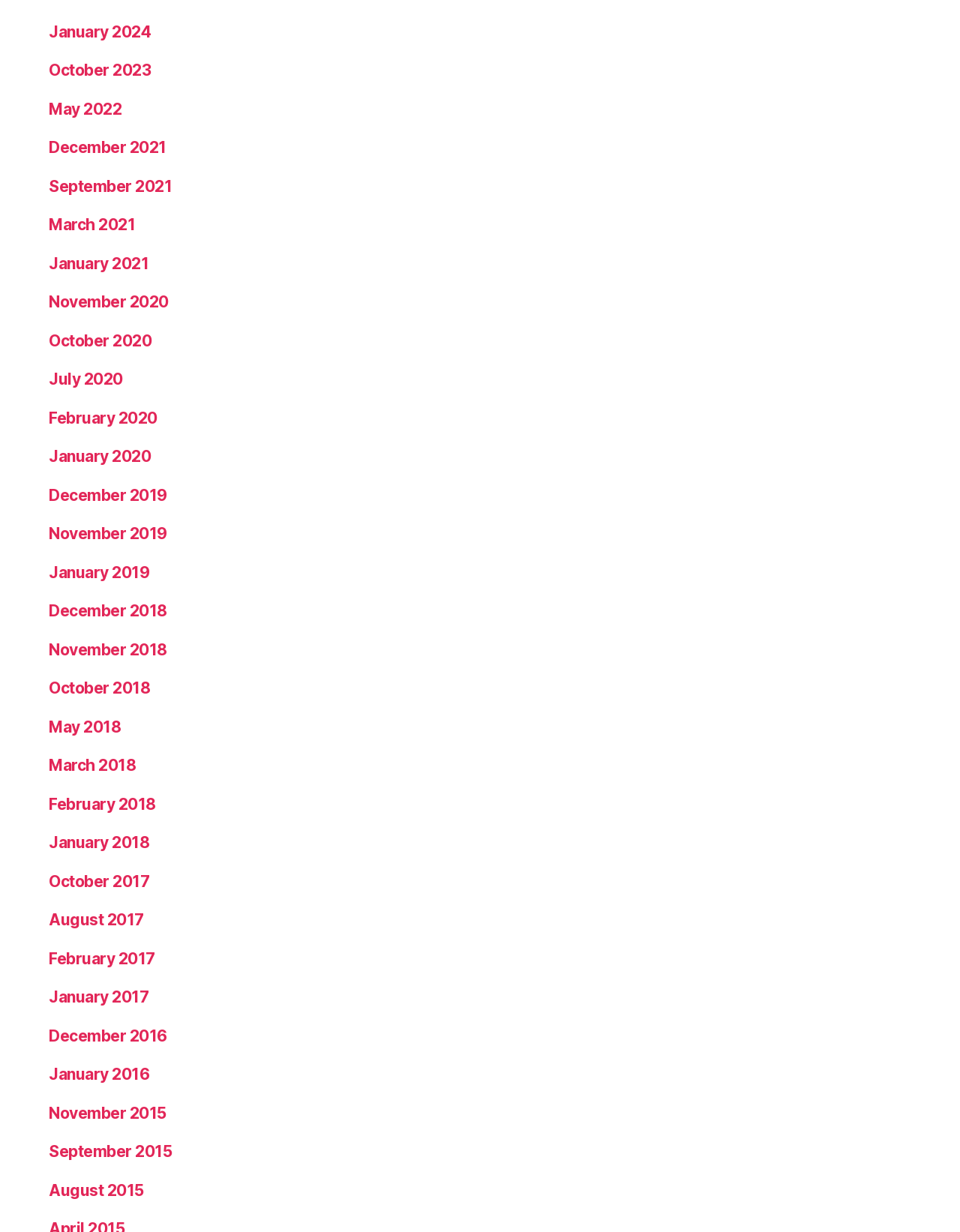Please identify the bounding box coordinates of the clickable element to fulfill the following instruction: "View January 2024". The coordinates should be four float numbers between 0 and 1, i.e., [left, top, right, bottom].

[0.051, 0.018, 0.157, 0.033]